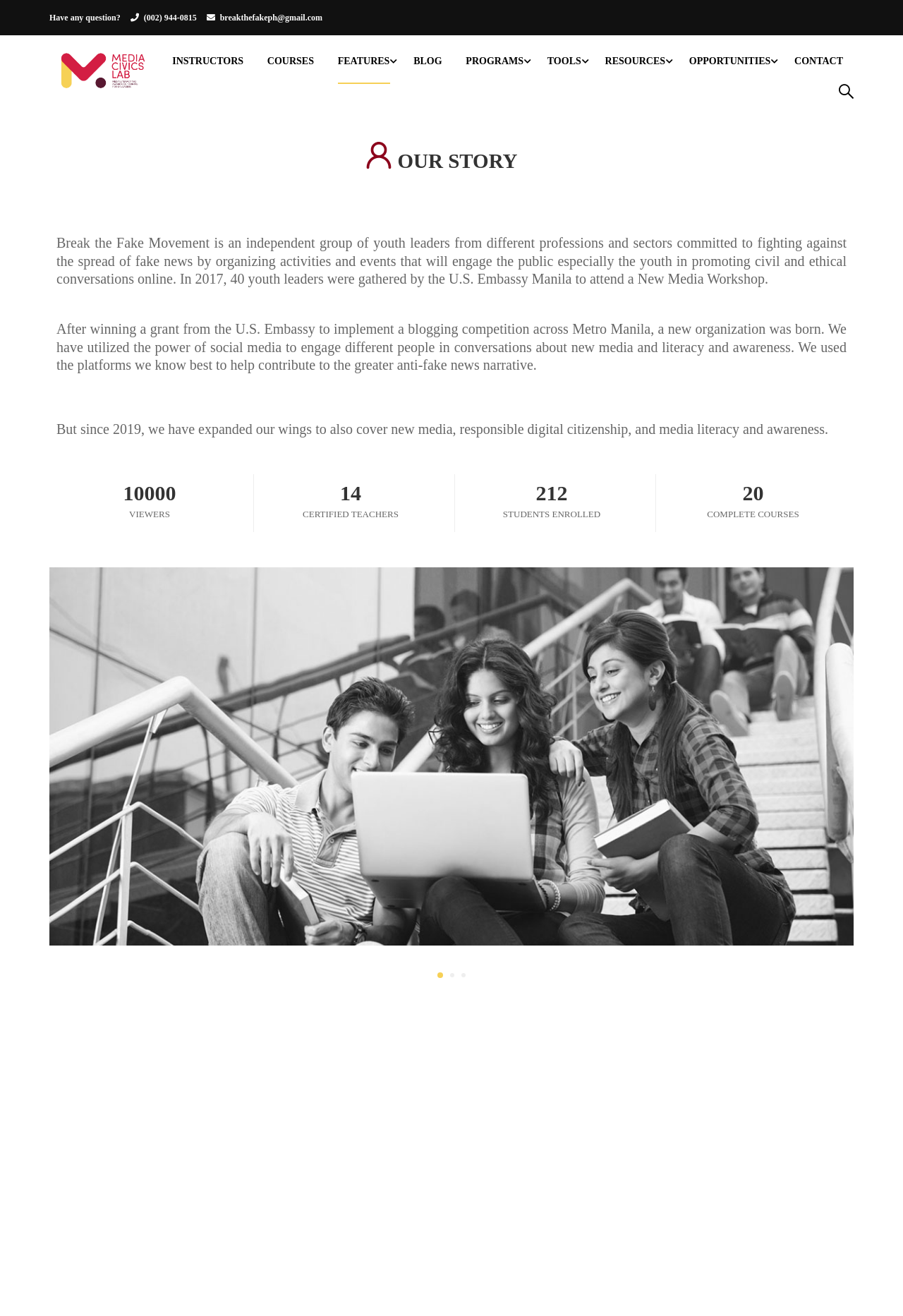Predict the bounding box of the UI element that fits this description: "Programs".

[0.504, 0.03, 0.591, 0.062]